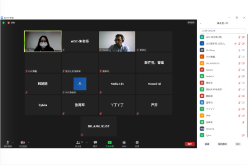Answer briefly with one word or phrase:
Are the participant names clearly marked?

Yes